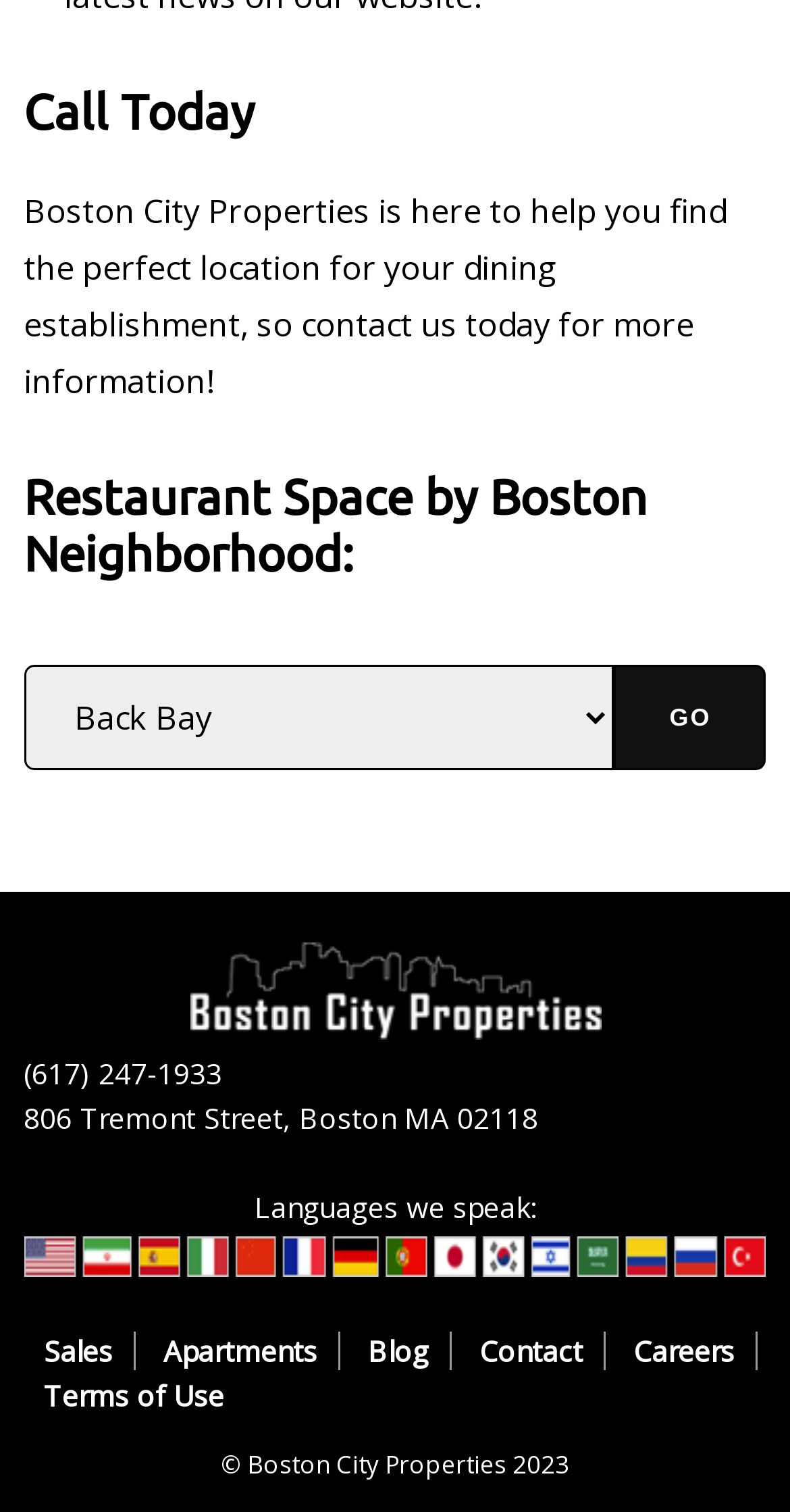What is the company name?
Based on the image, answer the question in a detailed manner.

The company name can be found in the link 'Boston City Properties' which is located at the bottom of the webpage, along with the company's address and phone number.